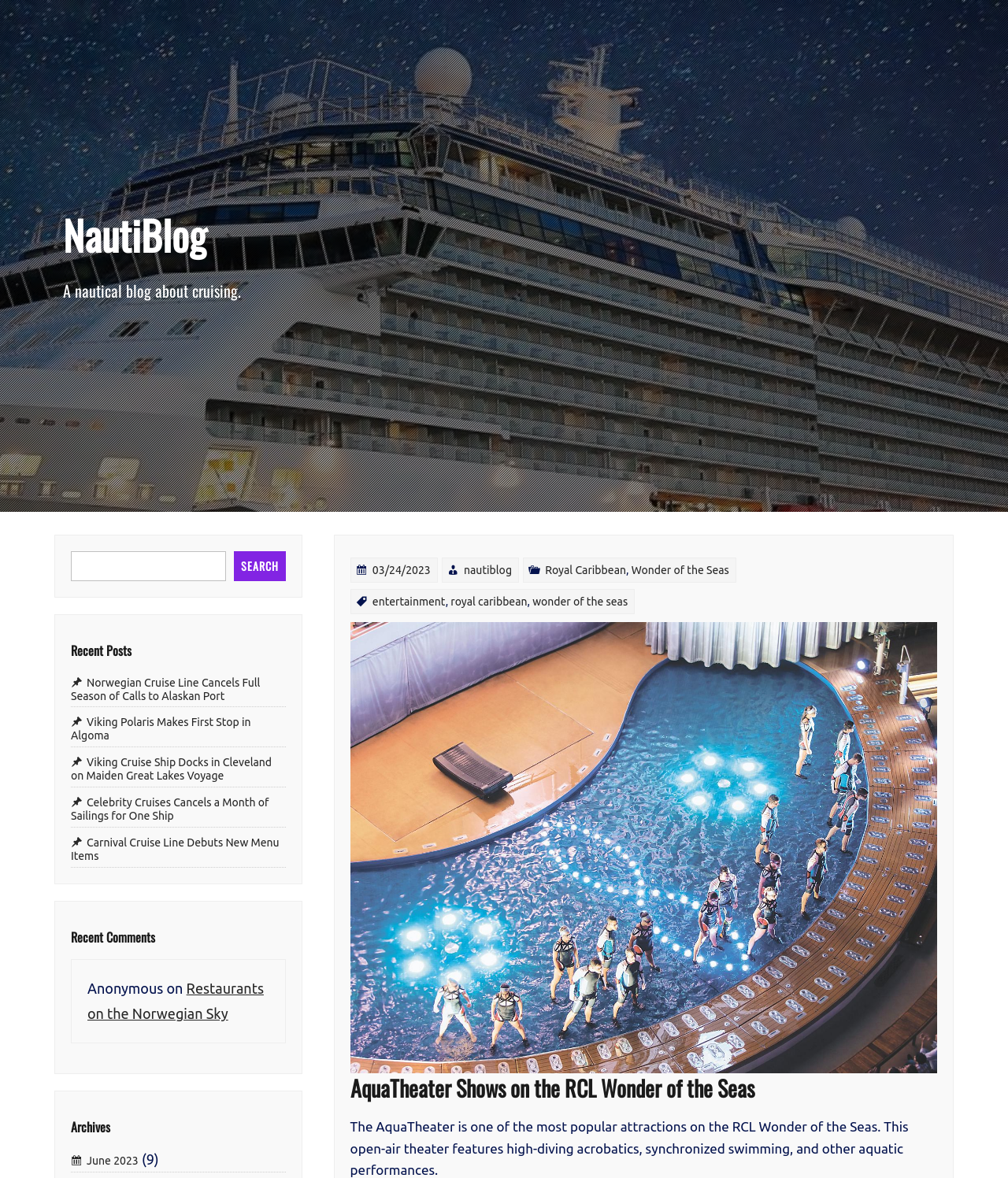Pinpoint the bounding box coordinates of the element you need to click to execute the following instruction: "Search for something". The bounding box should be represented by four float numbers between 0 and 1, in the format [left, top, right, bottom].

[0.07, 0.468, 0.283, 0.493]